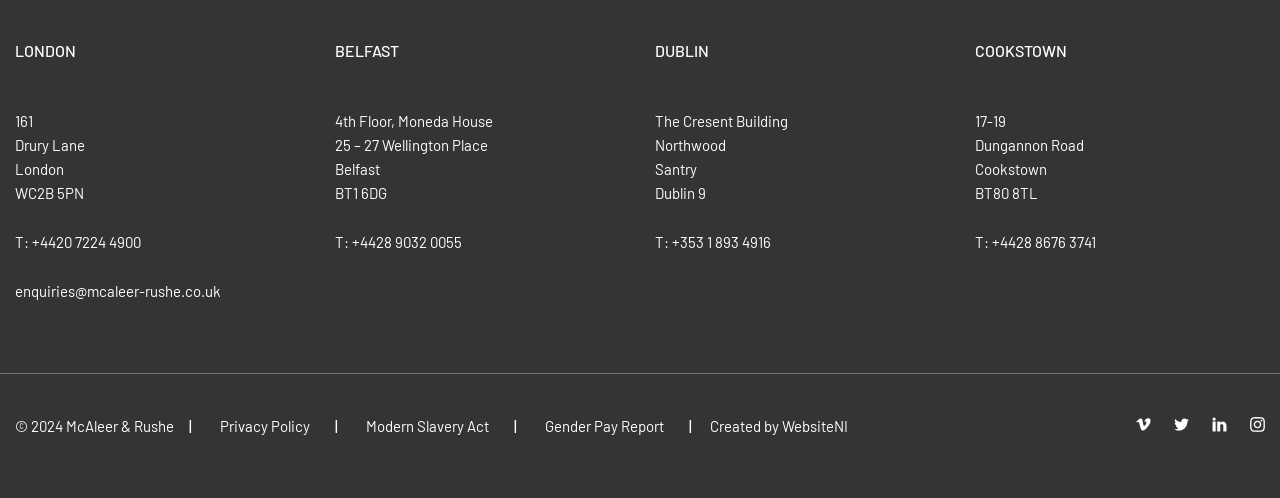How many offices are listed on the webpage?
Please describe in detail the information shown in the image to answer the question.

I counted the number of headings that list office locations, which are 'LONDON', 'BELFAST', 'DUBLIN', and 'COOKSTOWN', and found that there are 4 offices listed on the webpage.